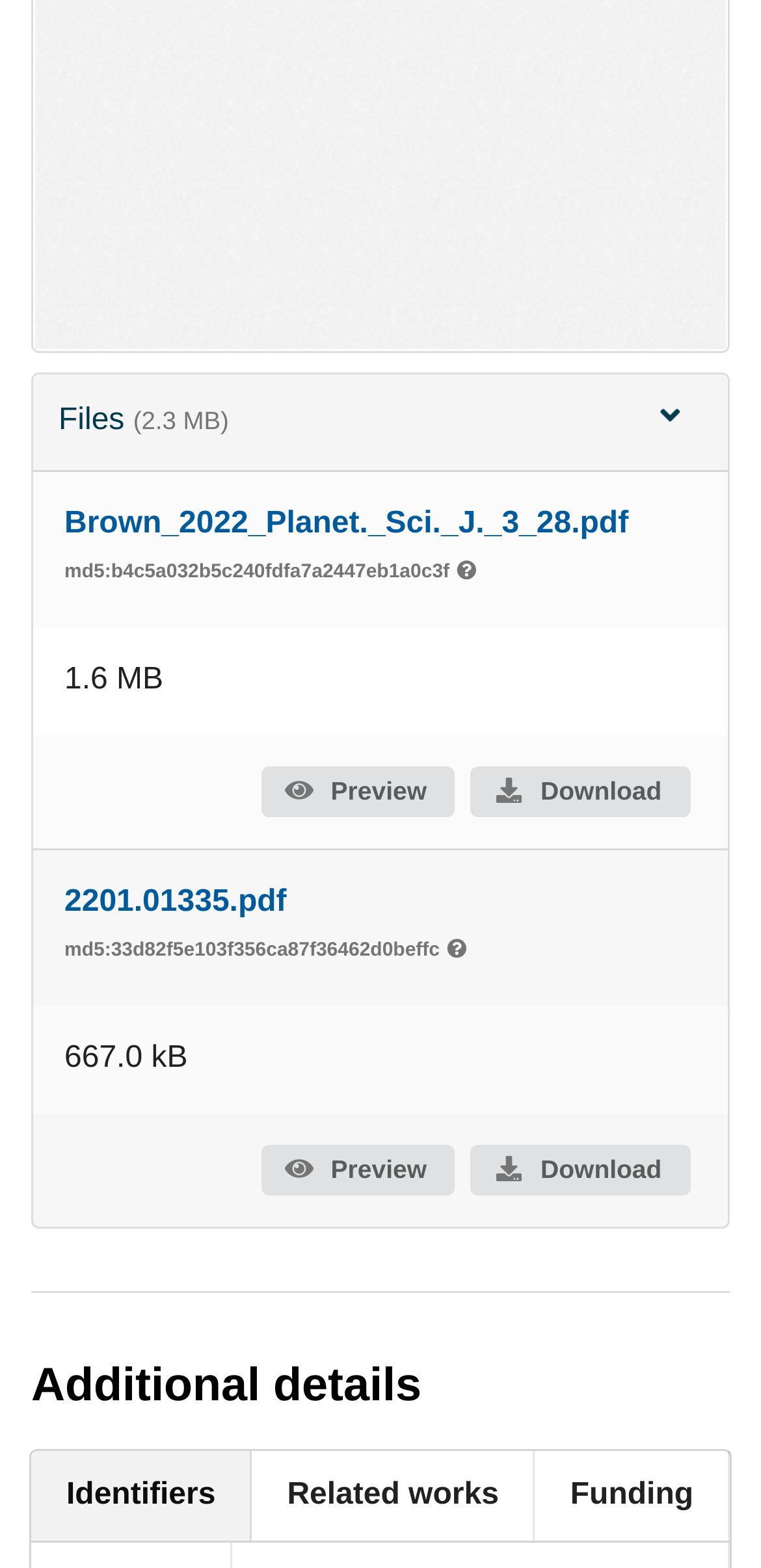Please predict the bounding box coordinates of the element's region where a click is necessary to complete the following instruction: "Sign up for an account". The coordinates should be represented by four float numbers between 0 and 1, i.e., [left, top, right, bottom].

None